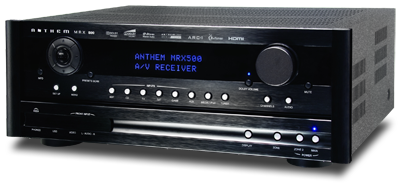Answer the question using only one word or a concise phrase: What is the purpose of the Anthem Room Correction (ARC)?

advanced technology feature